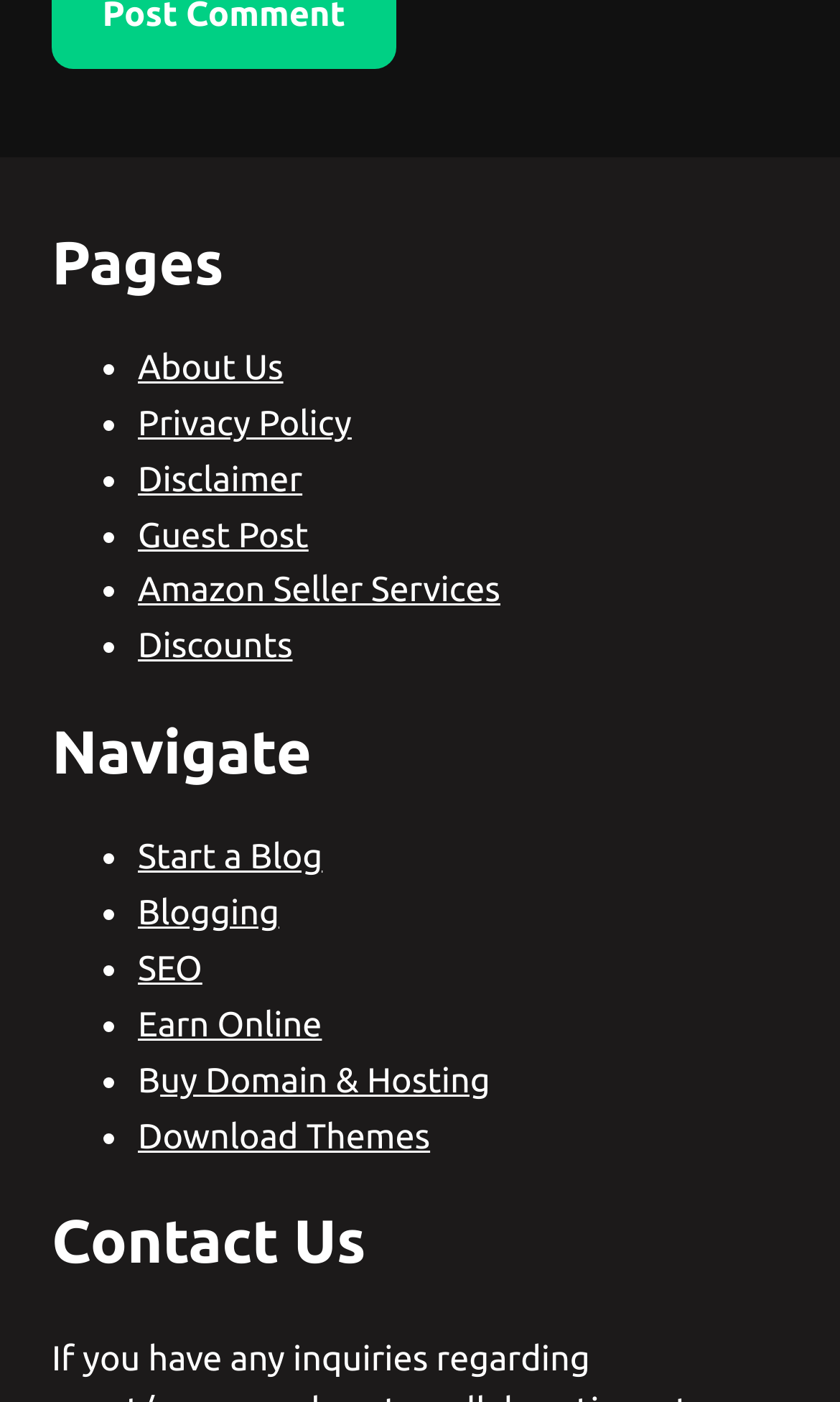Identify the bounding box coordinates of the element to click to follow this instruction: 'learn about Amazon Seller Services'. Ensure the coordinates are four float values between 0 and 1, provided as [left, top, right, bottom].

[0.164, 0.408, 0.596, 0.436]